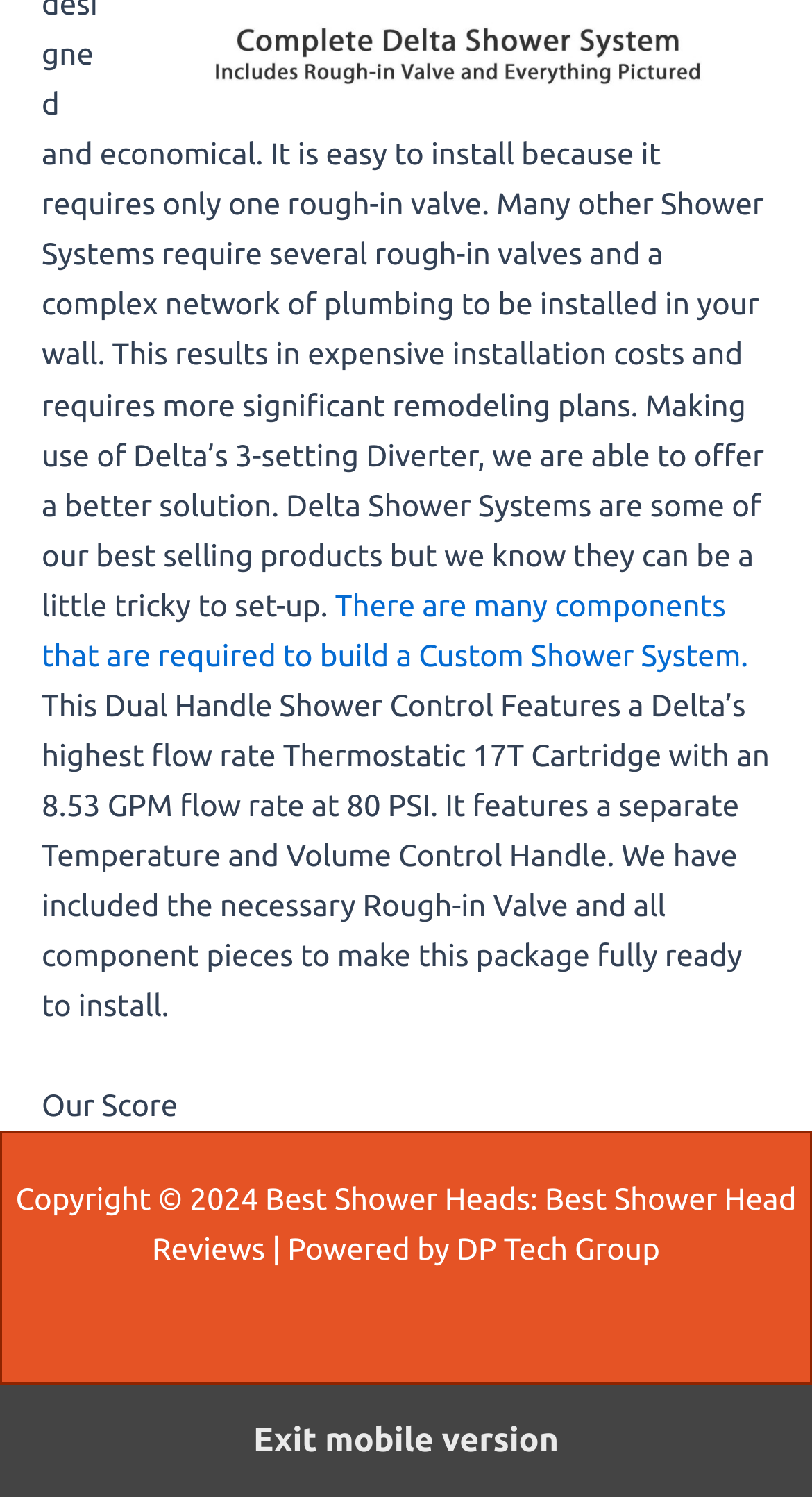Provide the bounding box coordinates of the HTML element this sentence describes: "Exit mobile version".

[0.0, 0.925, 1.0, 1.0]